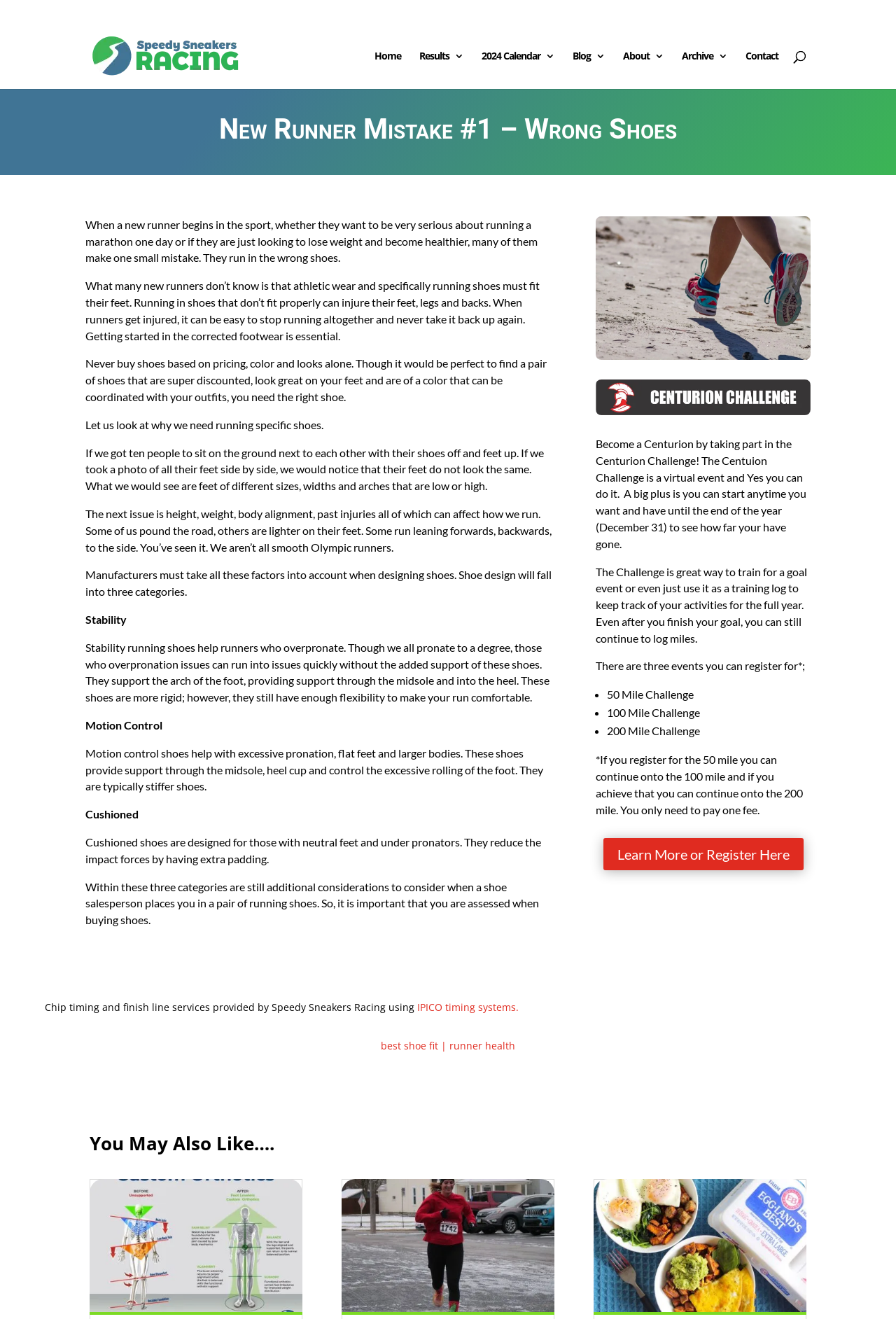Determine the coordinates of the bounding box for the clickable area needed to execute this instruction: "Click on the 'Home' link".

[0.418, 0.038, 0.448, 0.067]